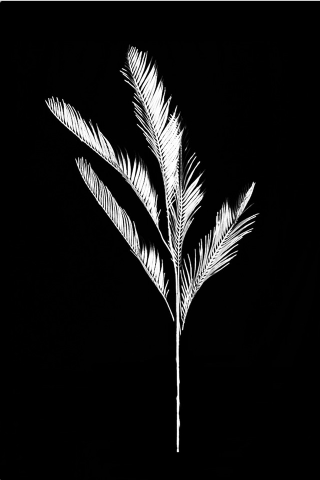What is the approximate height of the Cycad Leaf Spray? Using the information from the screenshot, answer with a single word or phrase.

105 cm